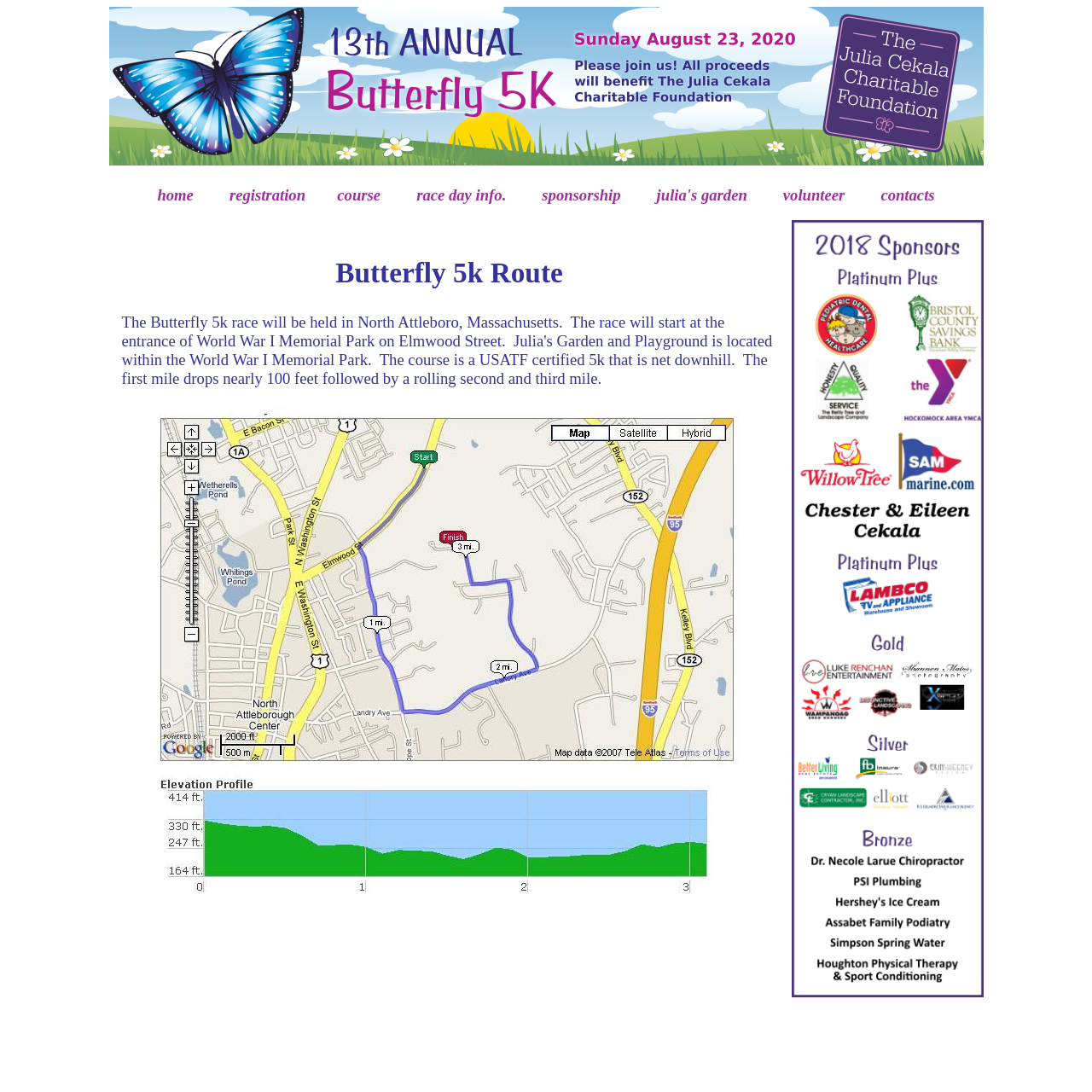Provide the bounding box coordinates of the area you need to click to execute the following instruction: "view course map".

[0.14, 0.37, 0.683, 0.818]